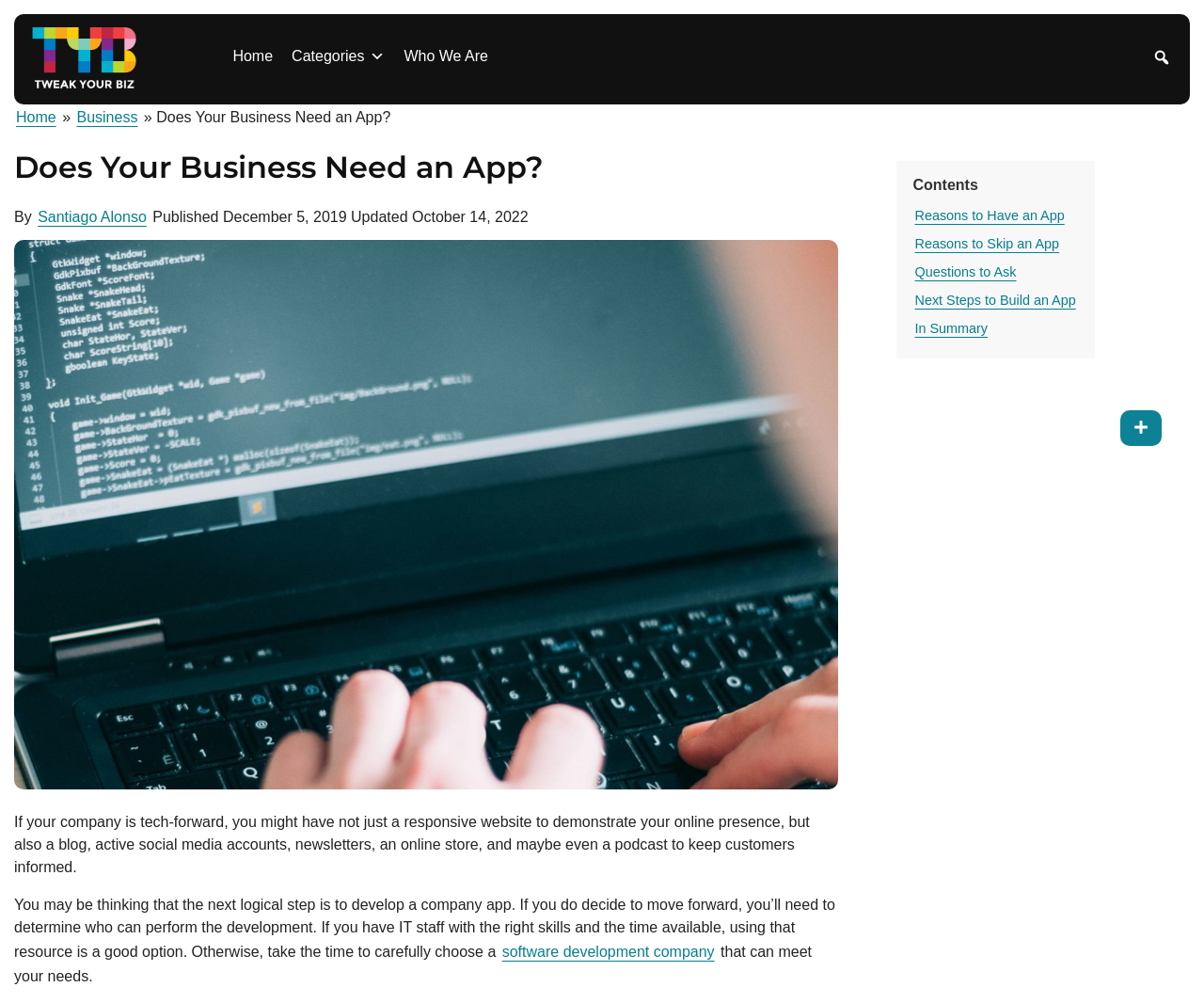Describe all the key features of the webpage in detail.

The webpage is about determining whether a business needs a mobile app, with the title "Does Your Business Need an App?" at the top. The title is followed by a header section that includes the author's name, Santiago Alonso, and the publication and update dates.

Below the header section, there is a large image that spans almost the entire width of the page. The image is accompanied by a block of text that discusses the online presence of tech-forward companies, including responsive websites, blogs, social media, newsletters, online stores, and podcasts.

The main content of the page is divided into sections, with headings such as "Reasons to Have an App", "Reasons to Skip an App", "Questions to Ask", "Next Steps to Build an App", and "In Summary". These sections are listed in a table of contents on the right side of the page, with links to each section.

At the top of the page, there is a navigation menu with links to "Home", "Categories", and "Who We Are". There is also a search bar at the top right corner of the page, with a search button and a search box.

The page has a total of 5 links in the navigation menu, 5 links in the table of contents, and 2 links in the main content. There are also 2 images on the page, one of which is a logo at the top left corner, and the other is a large image in the main content section.